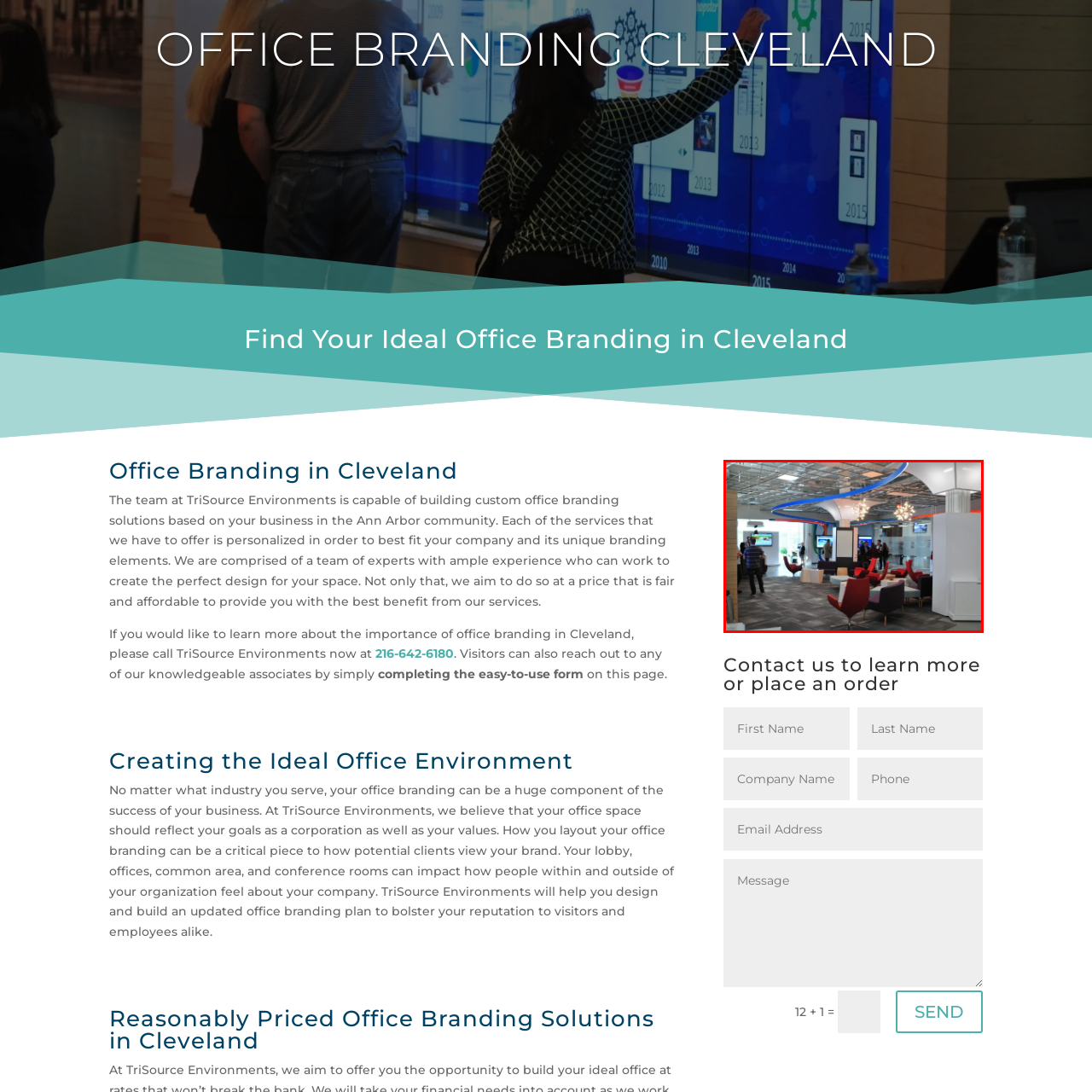What is the atmosphere in the office space?
Review the image encased within the red bounding box and supply a detailed answer according to the visual information available.

The caption suggests that the office space has a lively and interactive environment, as evidenced by groups of people engaged in conversations in the background, which implies that the office branding has successfully created a dynamic and collaborative workspace.